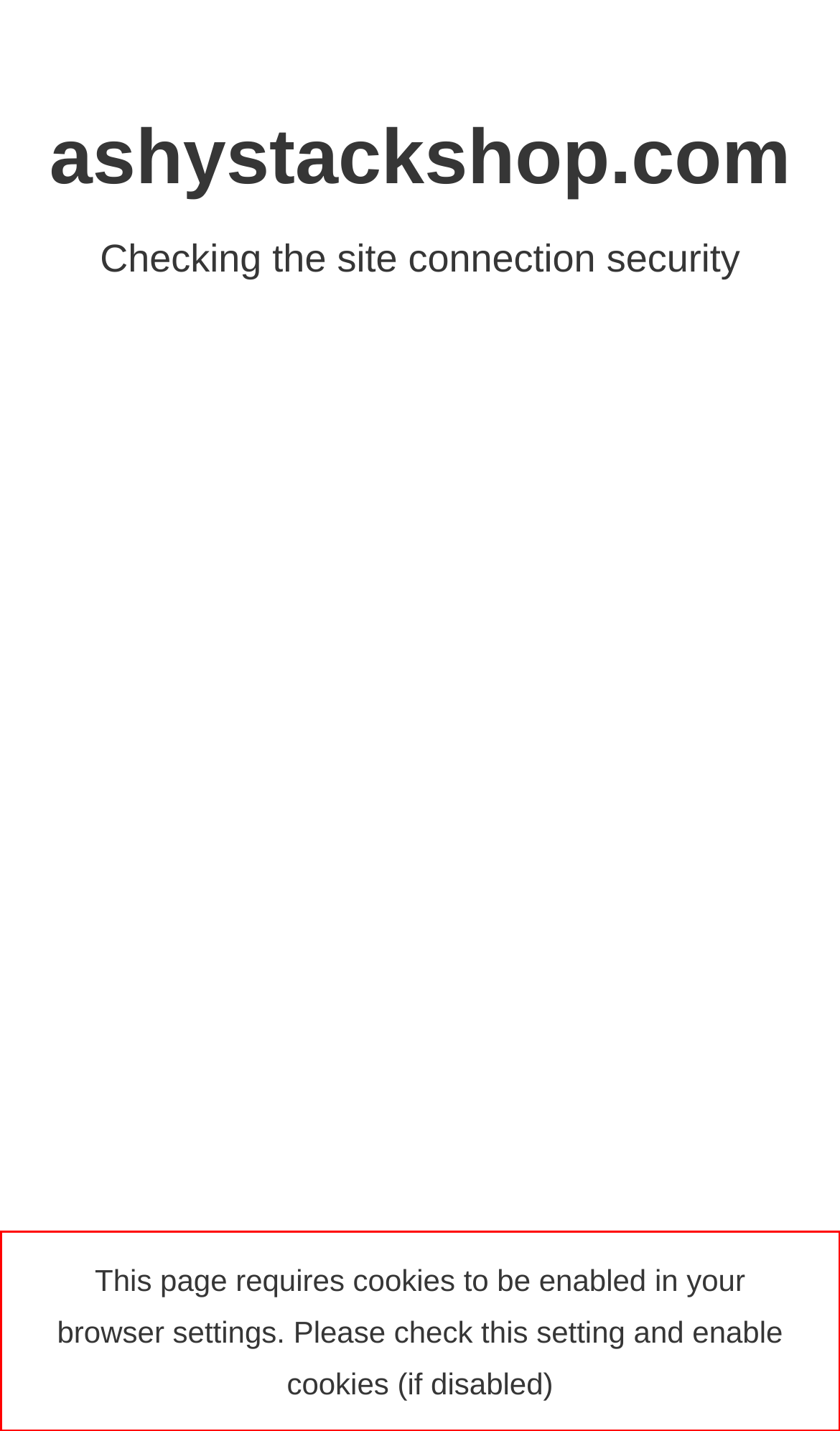The screenshot provided shows a webpage with a red bounding box. Apply OCR to the text within this red bounding box and provide the extracted content.

This page requires cookies to be enabled in your browser settings. Please check this setting and enable cookies (if disabled)